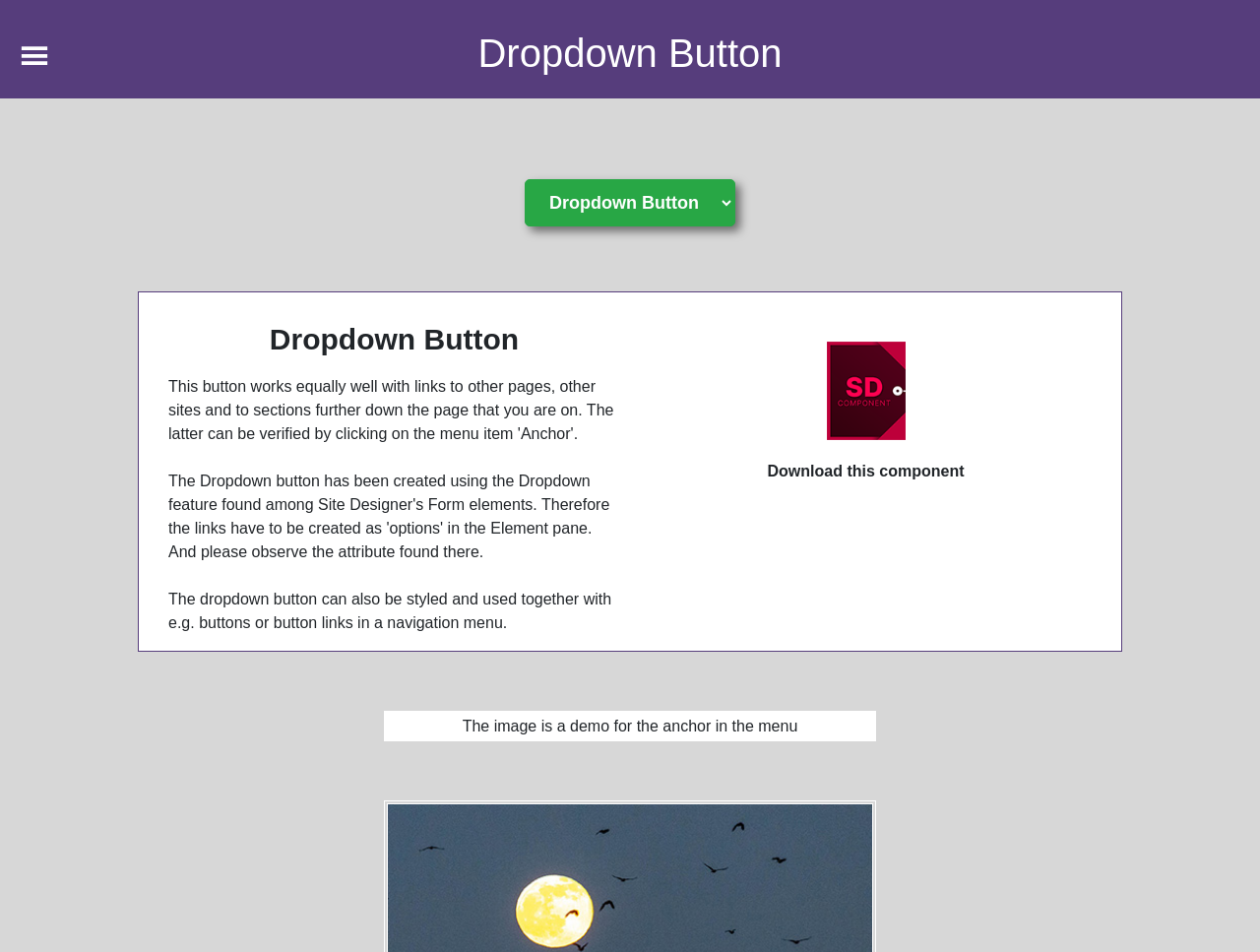Offer a thorough description of the webpage.

This webpage is a component showcase, featuring a dropdown button created by Inger Eik in July 2021, inspired by Frank Cook. At the top left, there is a navigation menu with 14 links, including "Back to the Component Shop", "Accordion", "Alert / Callout", and others, each positioned below the previous one. 

Below the navigation menu, there is a heading "Dropdown Button" in a large font size. To the right of the heading, there is a combobox with a dropdown menu. 

Further down, there is another heading "Dropdown Button" with a smaller font size, followed by a paragraph of text describing the dropdown button's functionality. Below the text, there is an image labeled "Placeholder Picture" with a link to download it. 

To the right of the image, there is a call-to-action button "Download this component". At the bottom of the page, there is a note stating that the image is a demo for the anchor in the menu.